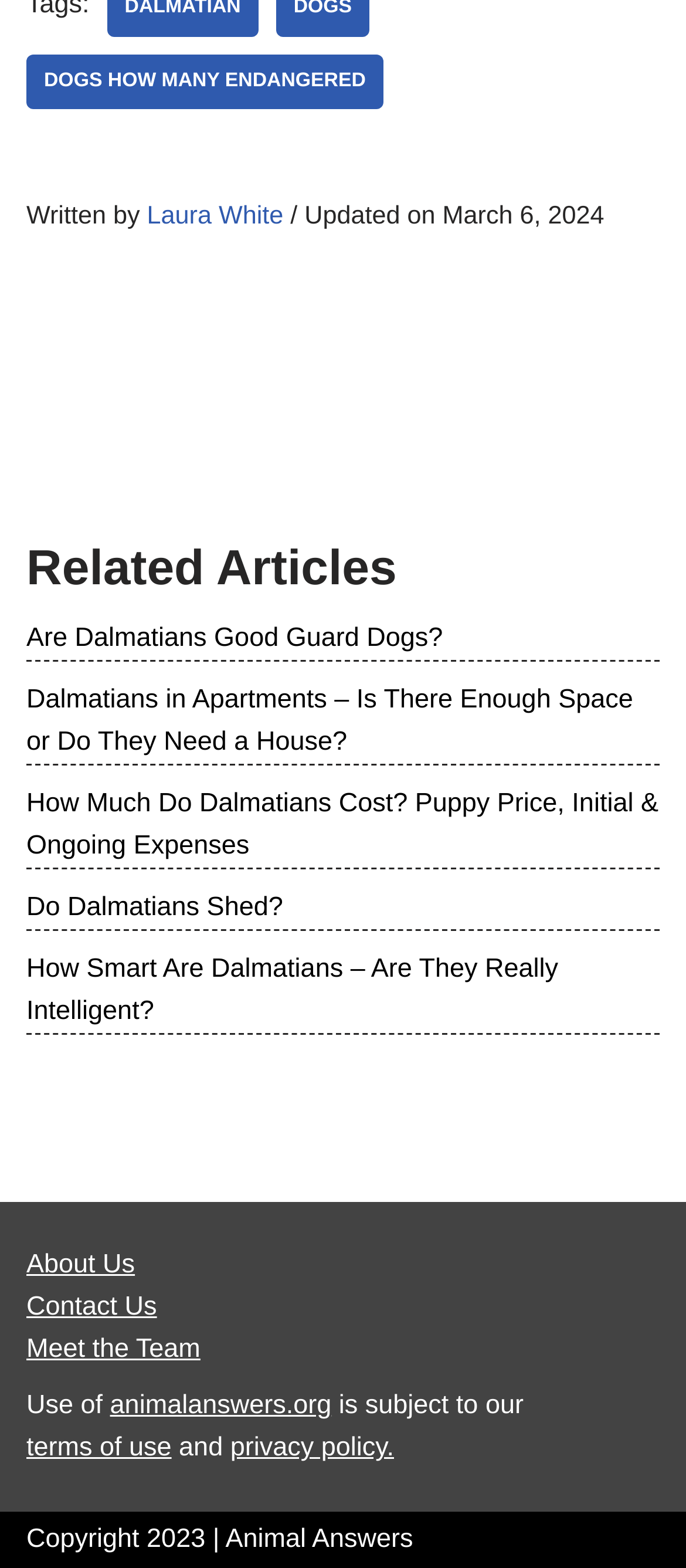Identify the bounding box coordinates for the UI element that matches this description: "Meet the Team".

[0.038, 0.851, 0.292, 0.87]